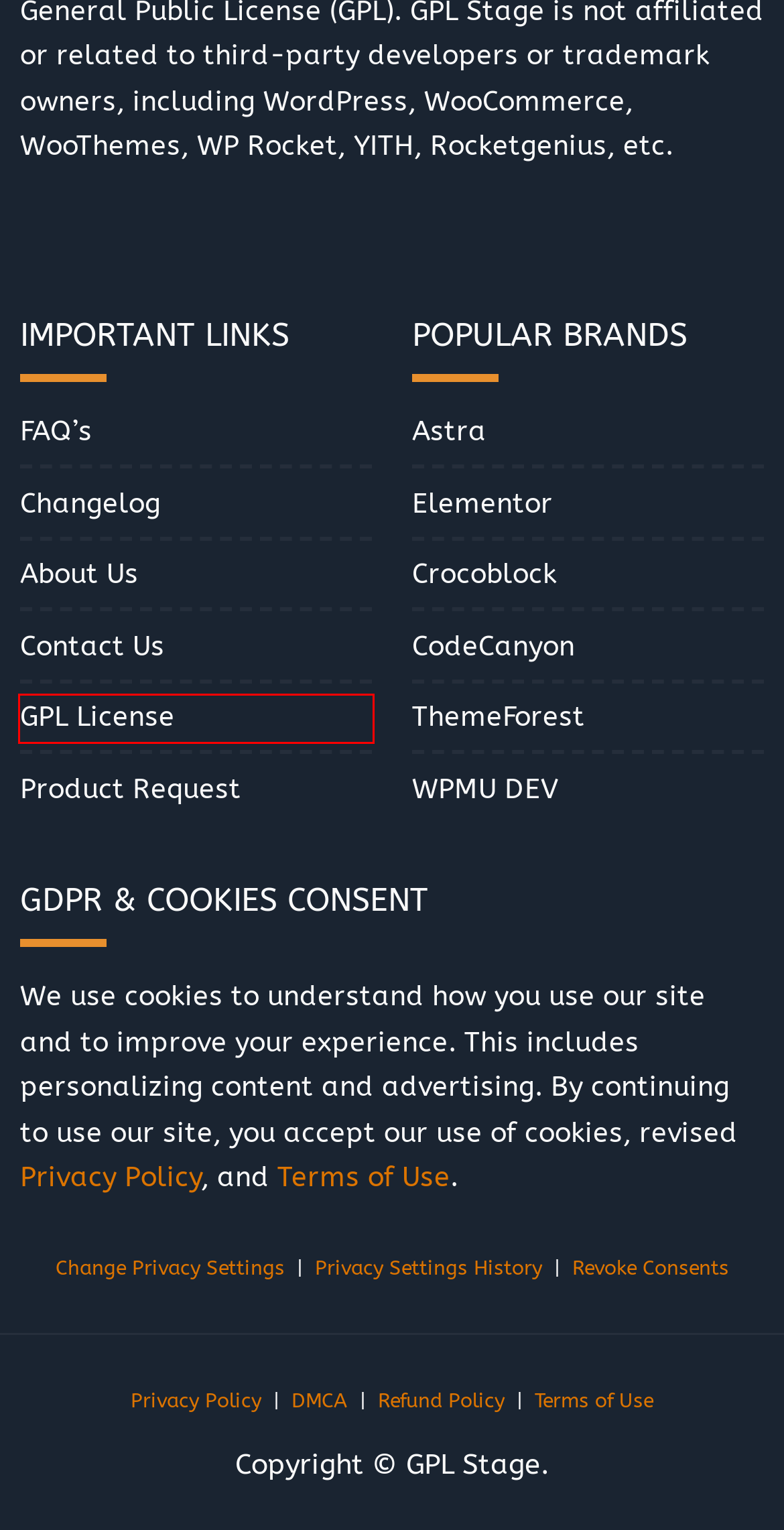Given a screenshot of a webpage with a red bounding box highlighting a UI element, choose the description that best corresponds to the new webpage after clicking the element within the red bounding box. Here are your options:
A. Latest Updates » GPL Stage
B. Contact Us » GPL Stage
C. GPL License » GPL Stage
D. ThemeForest » GPL Stage
E. About Us » GPL Stage
F. Refund and Returns Policy » GPL Stage
G. Product Request » GPL Stage
H. FAQ's » GPL Stage

C